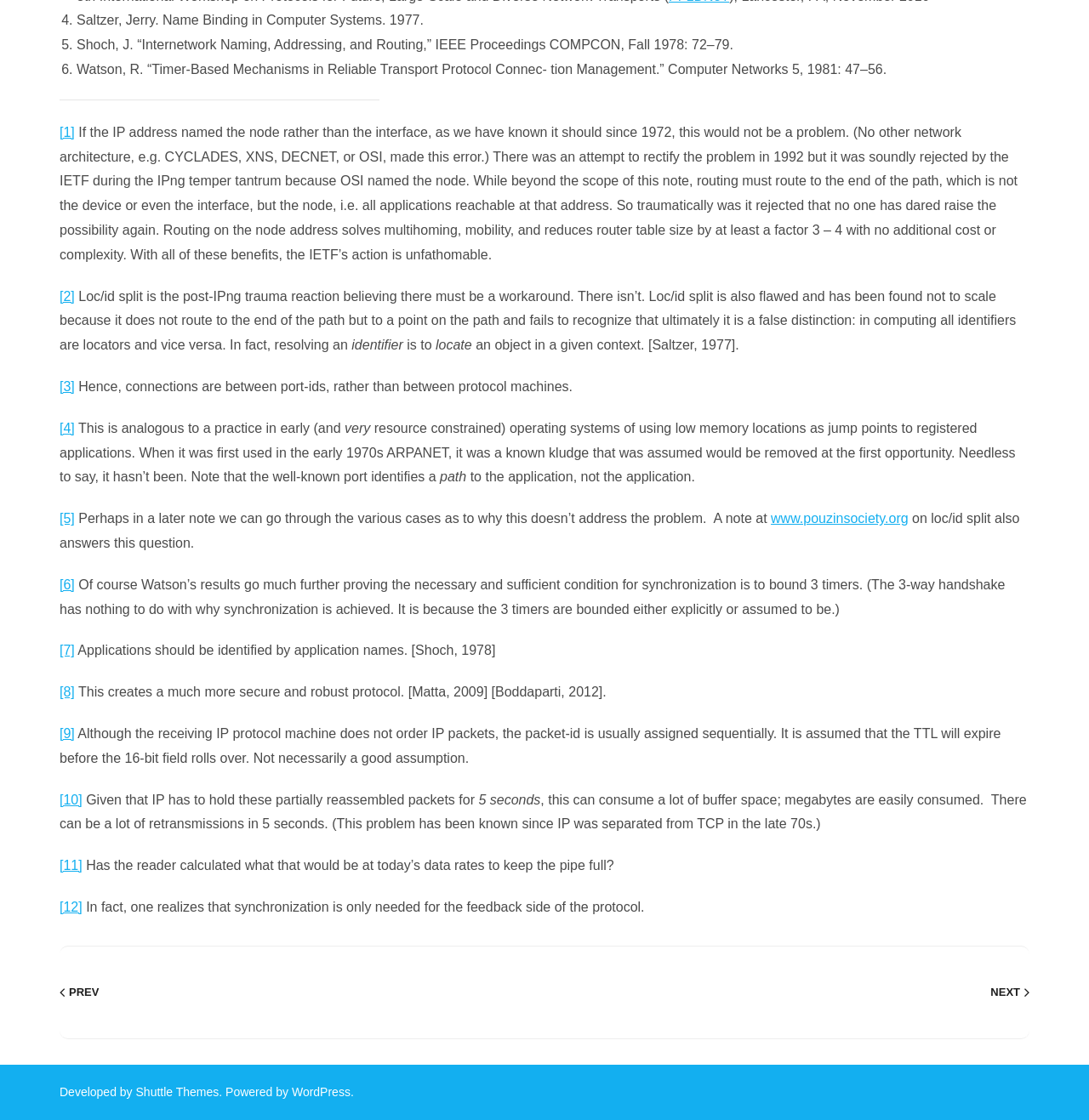What is the purpose of the 'NEXT' and 'PREV' links?
Please give a detailed answer to the question using the information shown in the image.

The 'NEXT' and 'PREV' links are likely used for navigation, allowing the user to move to the next or previous page or section of the content. This suggests that the webpage is part of a larger collection of content or a series of articles.